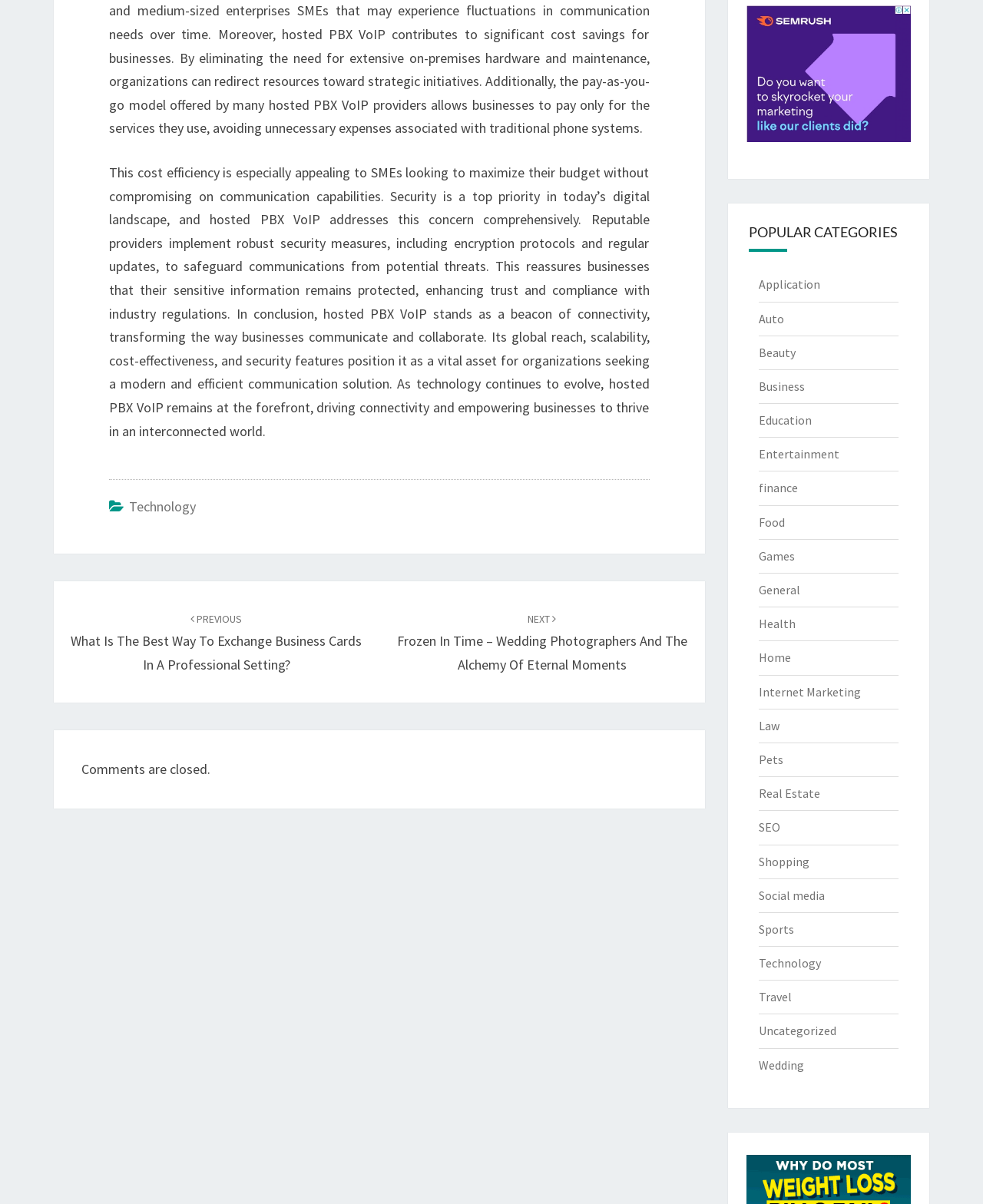How many categories are listed on the webpage?
Refer to the image and give a detailed response to the question.

The number of categories can be determined by counting the link elements under the 'POPULAR CATEGORIES' heading, which starts from element ID 121 and ends at element ID 144.